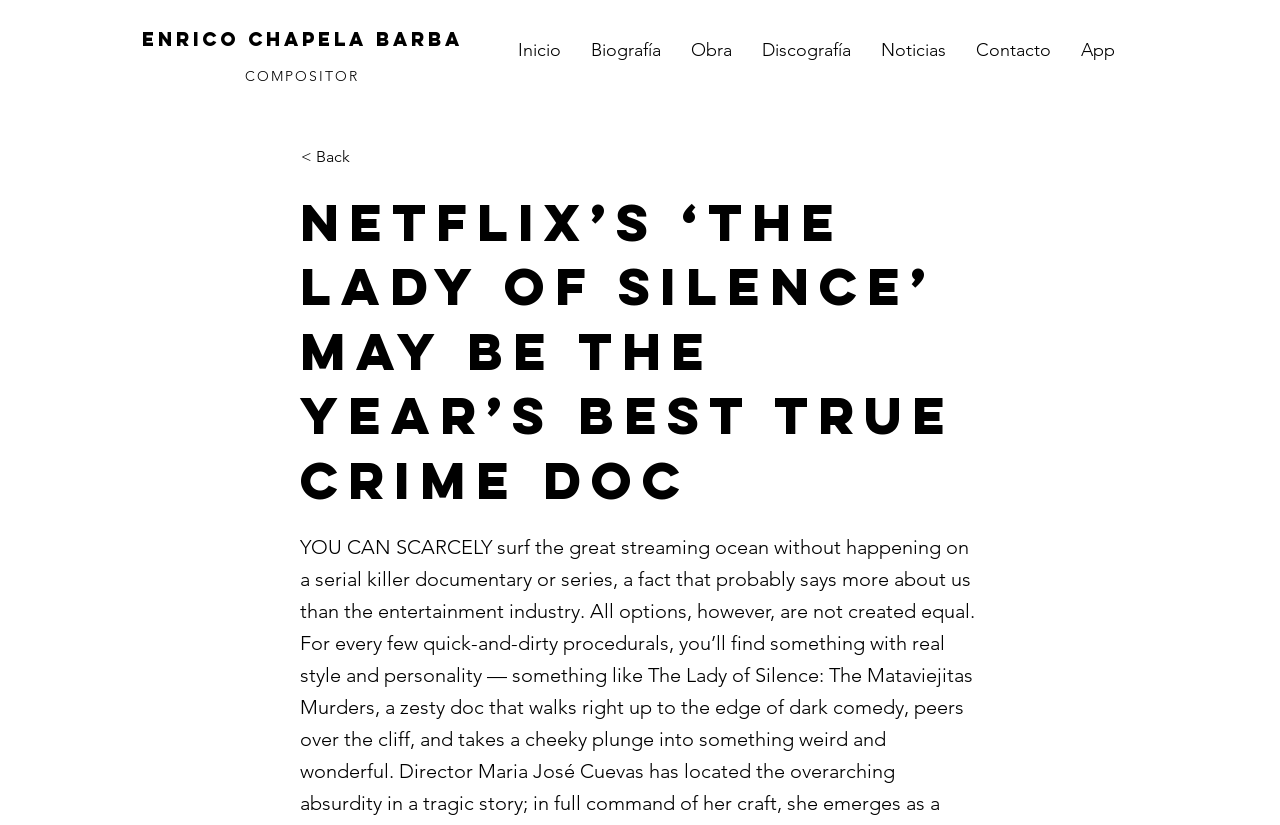Find the bounding box of the UI element described as: "Obra". The bounding box coordinates should be given as four float values between 0 and 1, i.e., [left, top, right, bottom].

[0.528, 0.033, 0.584, 0.09]